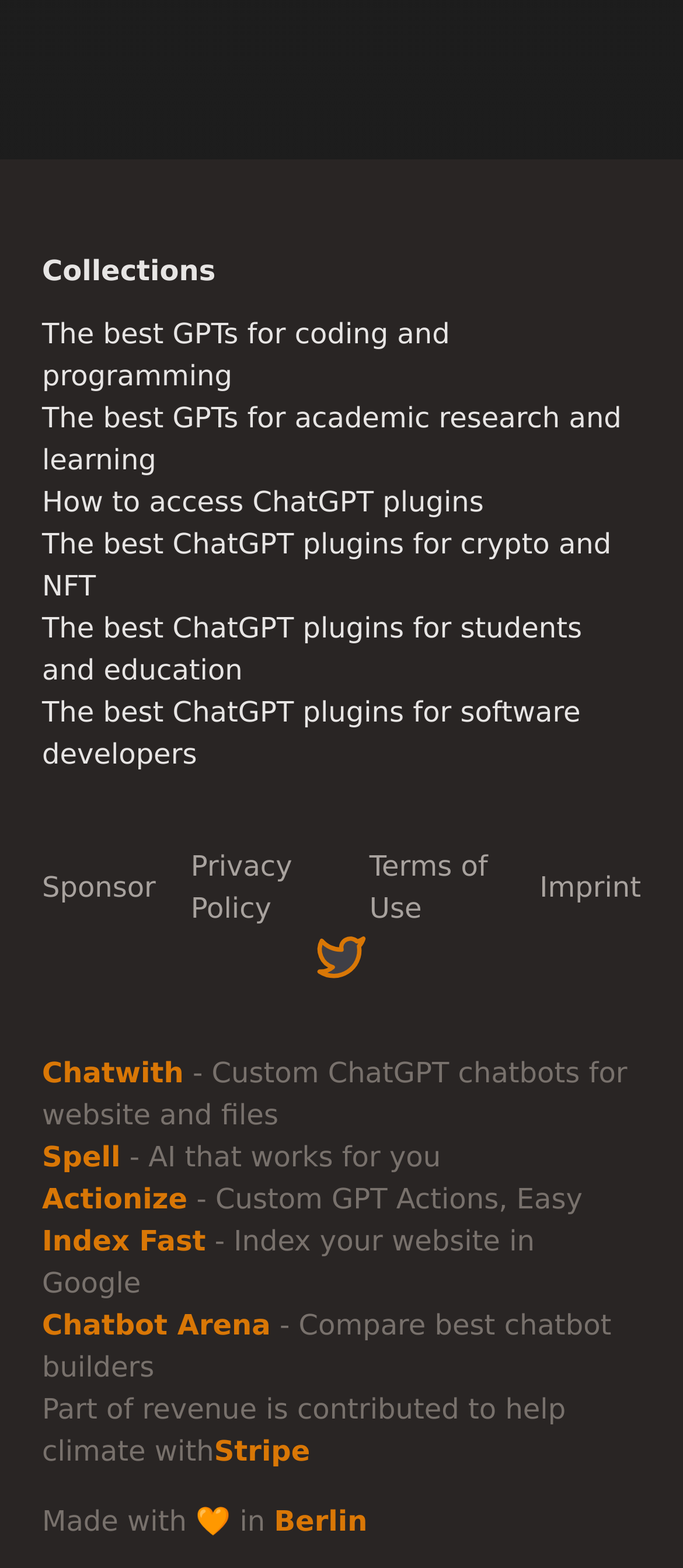What is the main category of the webpage? Please answer the question using a single word or phrase based on the image.

Collections